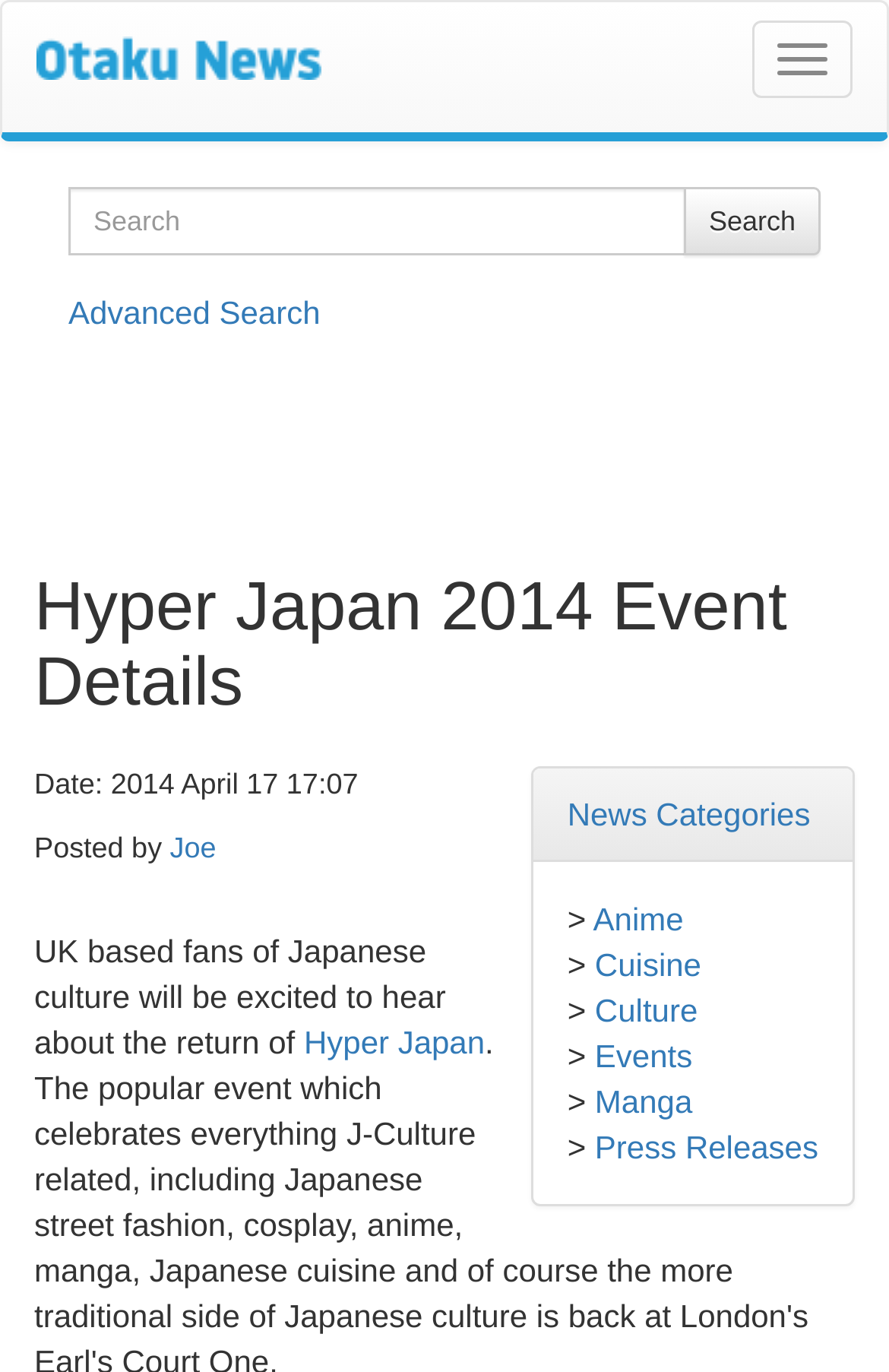Please provide the bounding box coordinates for the element that needs to be clicked to perform the following instruction: "Read about Hyper Japan 2014 Event Details". The coordinates should be given as four float numbers between 0 and 1, i.e., [left, top, right, bottom].

[0.038, 0.415, 0.962, 0.525]